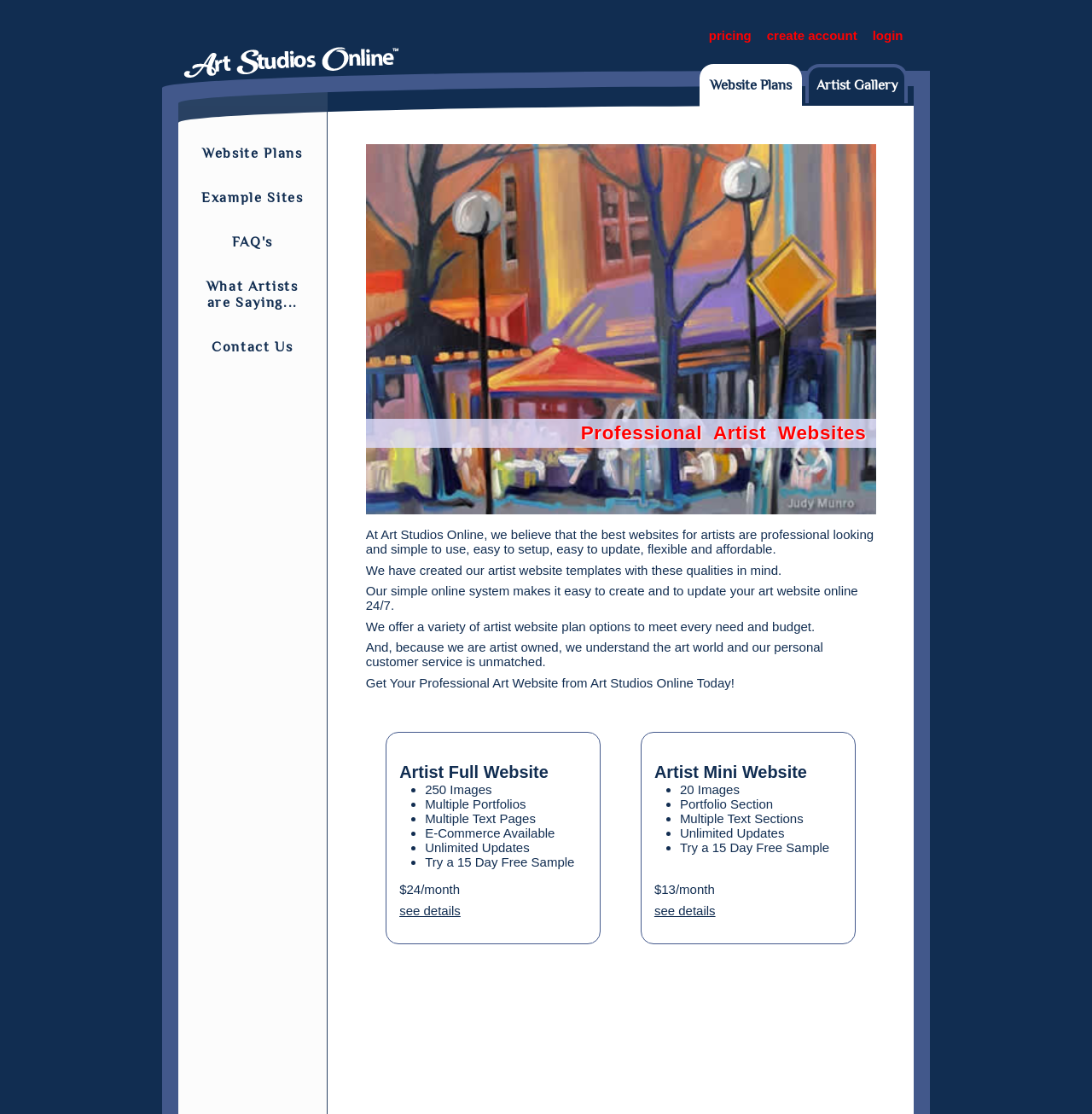Locate the bounding box coordinates of the area where you should click to accomplish the instruction: "Click on the 'pricing' link".

[0.649, 0.023, 0.688, 0.041]